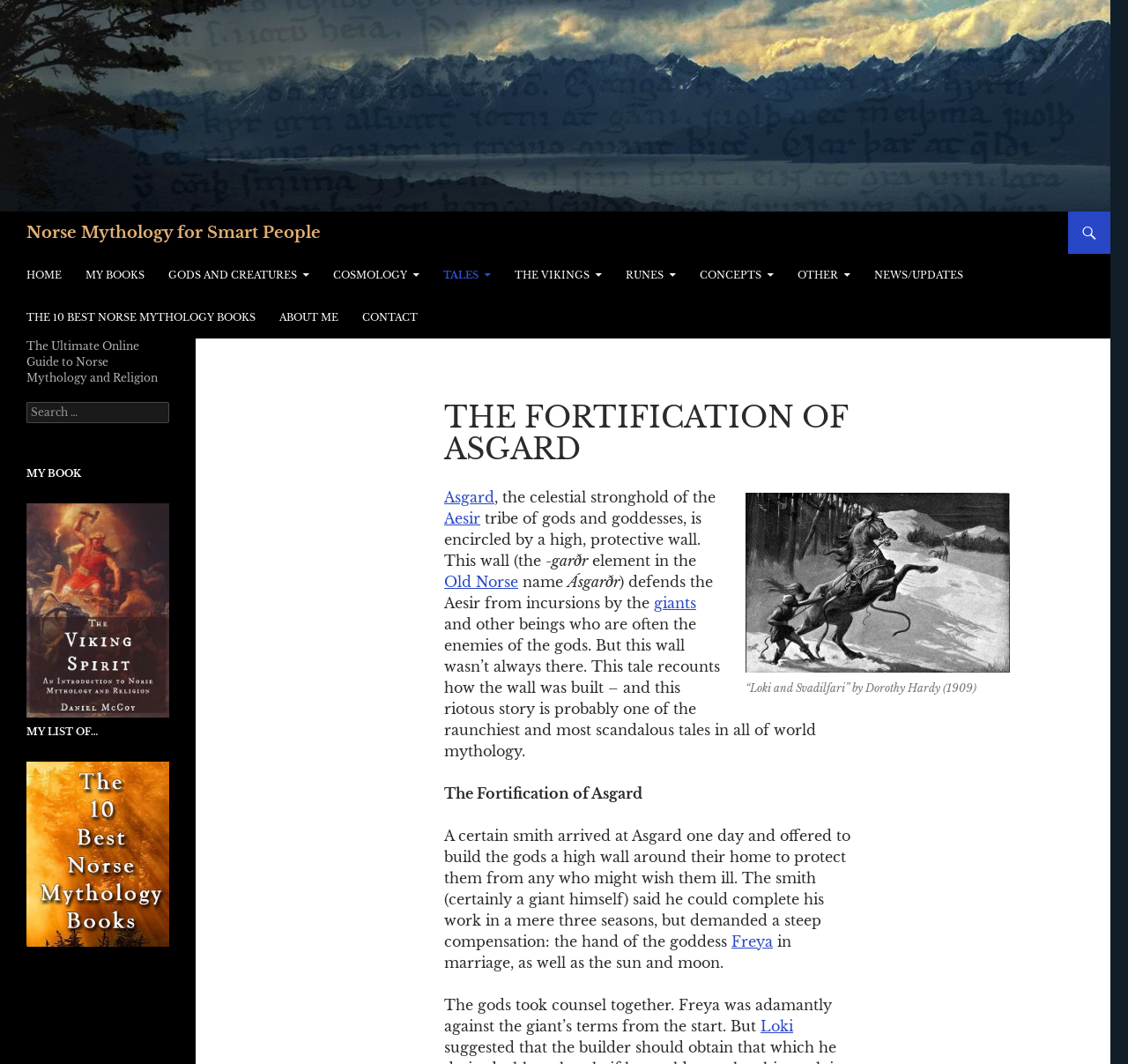Identify the bounding box of the HTML element described as: "alt="Norse Mythology for Smart People"".

[0.0, 0.09, 0.984, 0.106]